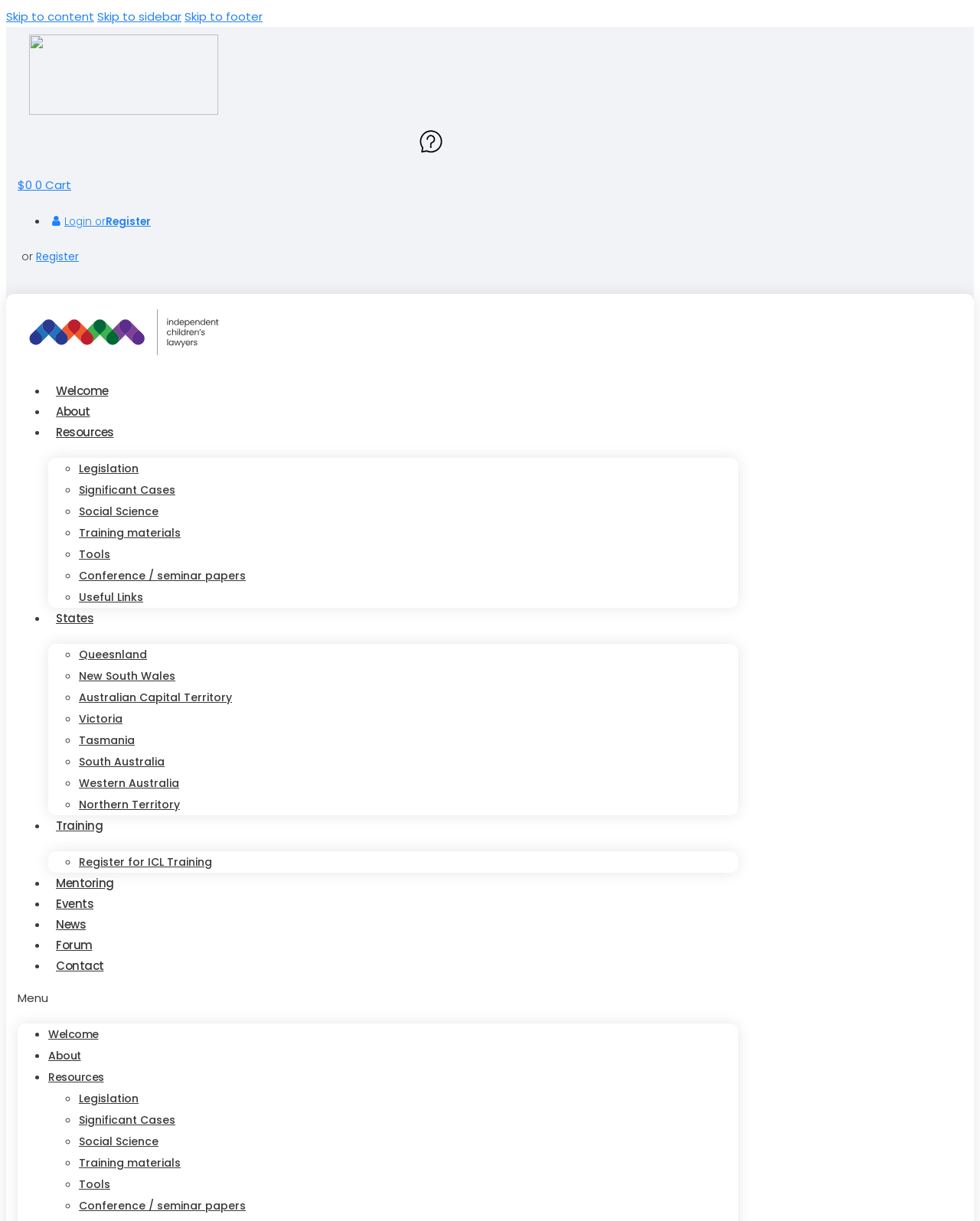Find the bounding box coordinates for the element that must be clicked to complete the instruction: "View the 'Significant Cases' page". The coordinates should be four float numbers between 0 and 1, indicated as [left, top, right, bottom].

[0.08, 0.389, 0.179, 0.414]